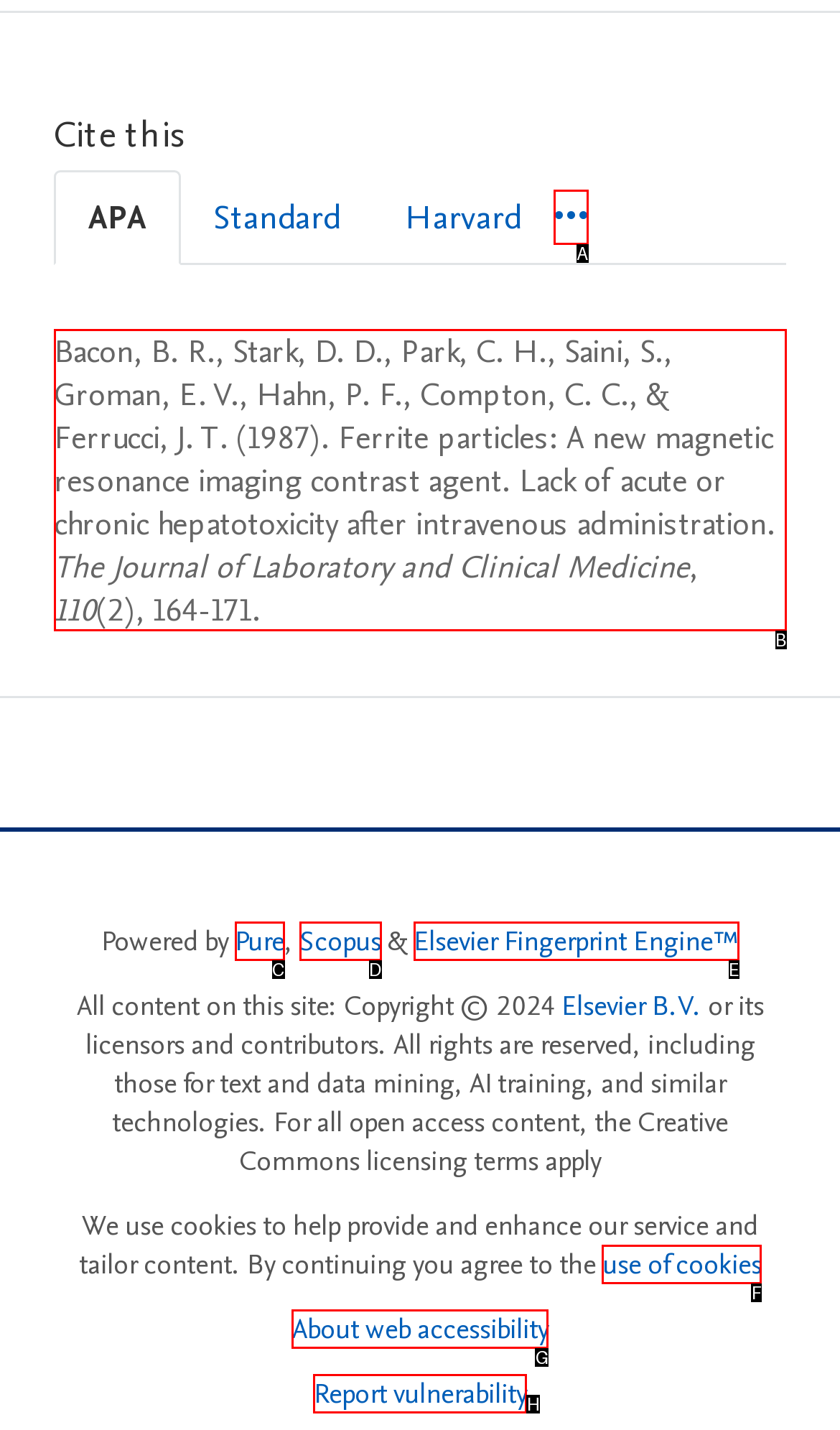For the instruction: Report a vulnerability, determine the appropriate UI element to click from the given options. Respond with the letter corresponding to the correct choice.

H